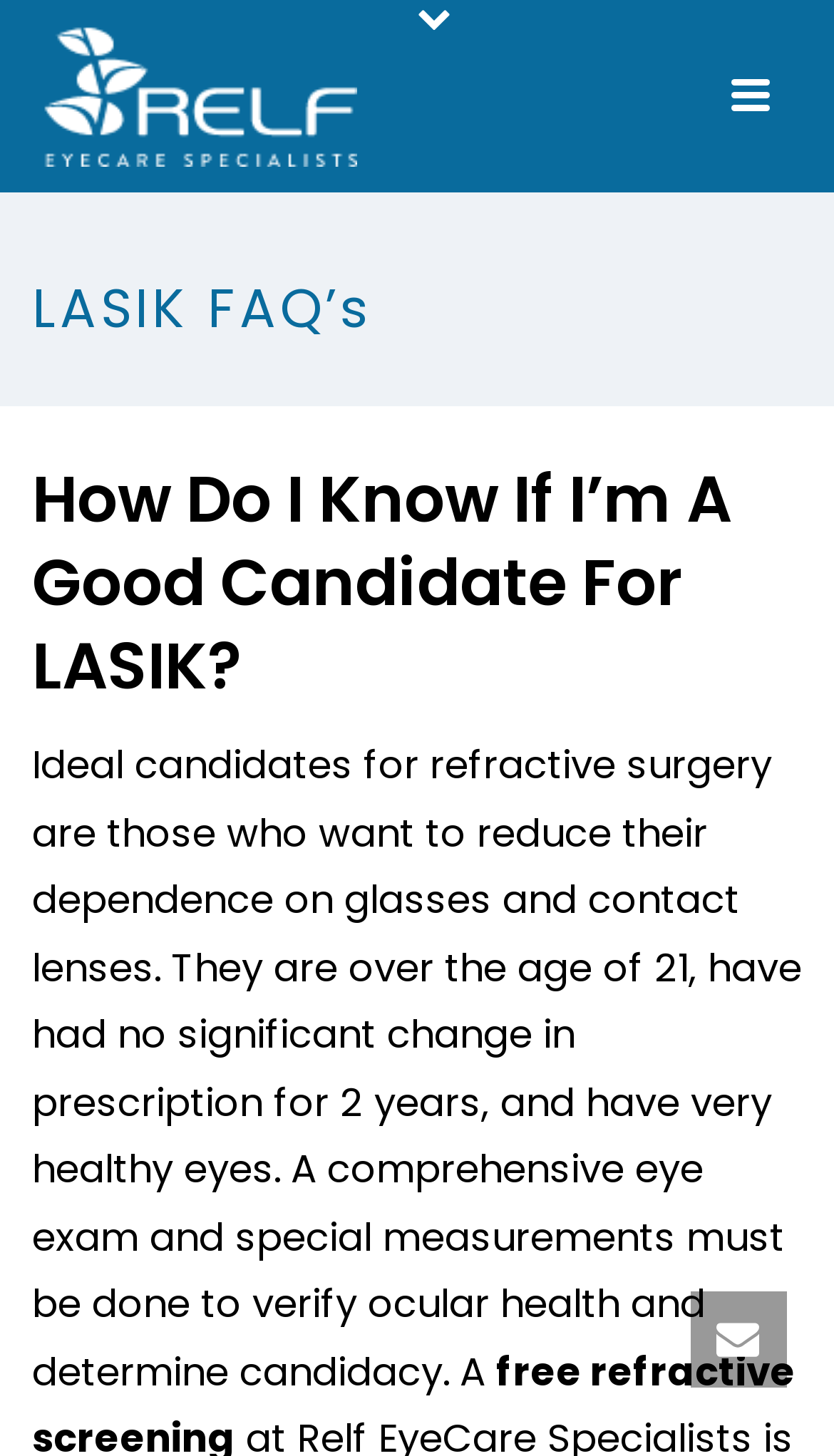Give a detailed overview of the webpage's appearance and contents.

The webpage is about LASIK eye surgery, specifically providing a guide to LASIK costs, risks, and more. At the top of the page, there are two images, one large and one smaller, with the larger one taking up about half of the width of the page. The smaller image is positioned to the left of the larger one and appears to be a logo or banner with the text "Eye Doctors in Duluth-Hermantown MN".

Below the images, there is a heading that reads "LASIK FAQ’s", which is followed by another heading that asks "How Do I Know If I’m A Good Candidate For LASIK?". Underneath these headings, there is a block of text that explains the ideal candidates for refractive surgery, including their age, prescription stability, and eye health. This text takes up most of the page's width and is positioned near the top half of the page.

At the bottom right corner of the page, there are two links, each accompanied by a small image. These links and images are positioned close together, with the second link and image slightly to the right of the first one.